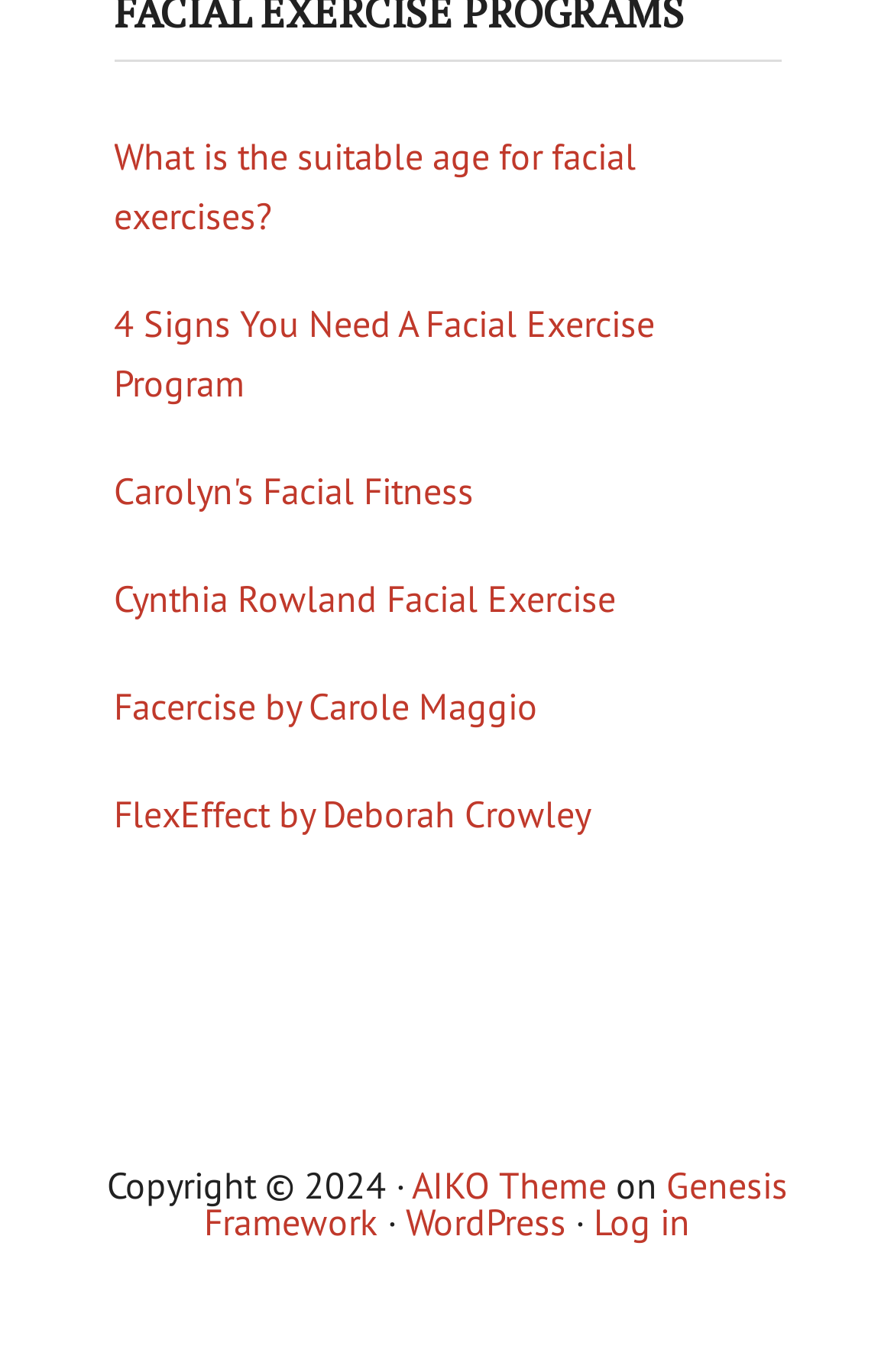Locate the bounding box coordinates of the clickable area needed to fulfill the instruction: "Check the 'Log in' option".

[0.664, 0.873, 0.772, 0.907]